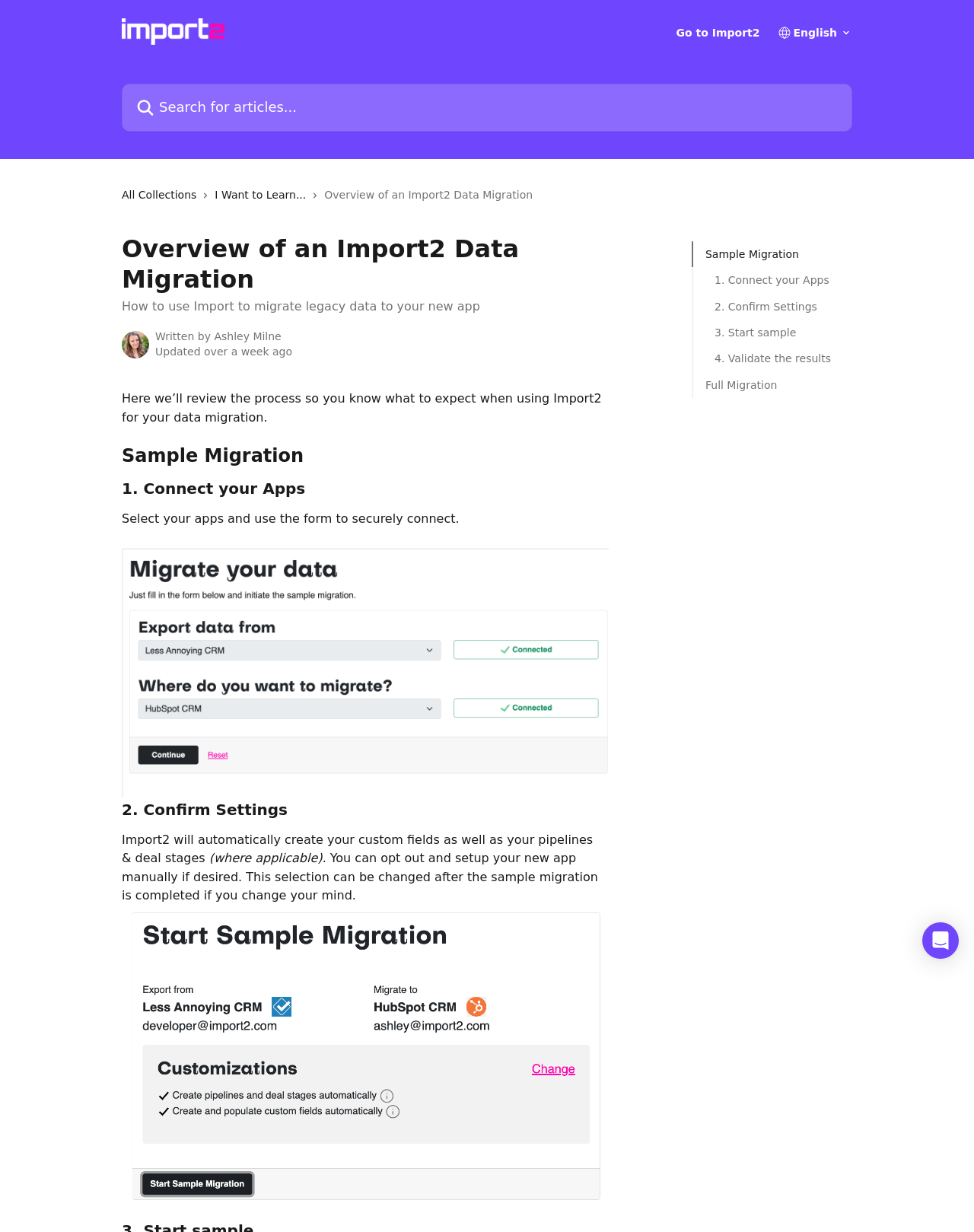Who wrote the article?
Look at the image and provide a detailed response to the question.

The author of the article is Ashley Milne, as indicated by the text 'Written by' followed by the avatar of Ashley Milne.